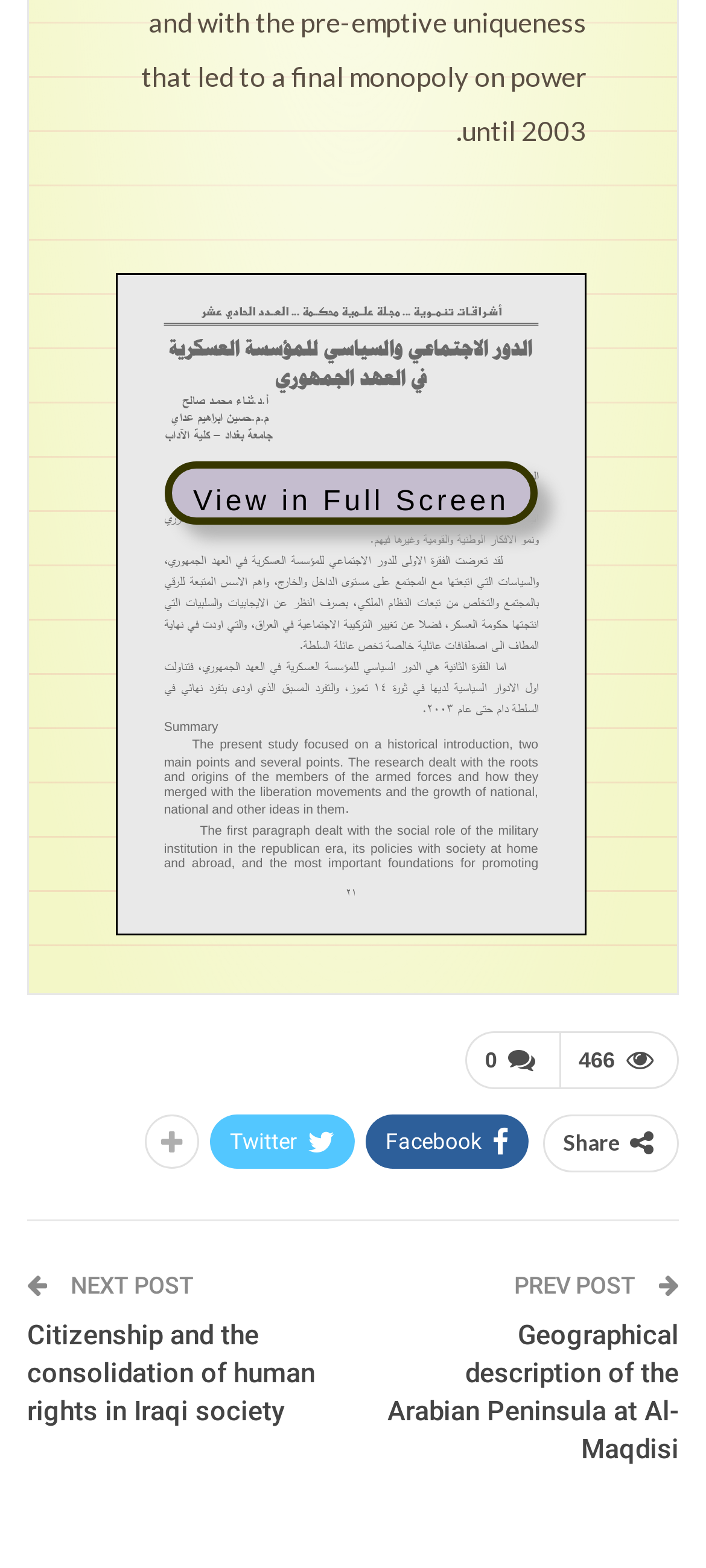Give a succinct answer to this question in a single word or phrase: 
What is the text of the next post button?

NEXT POST